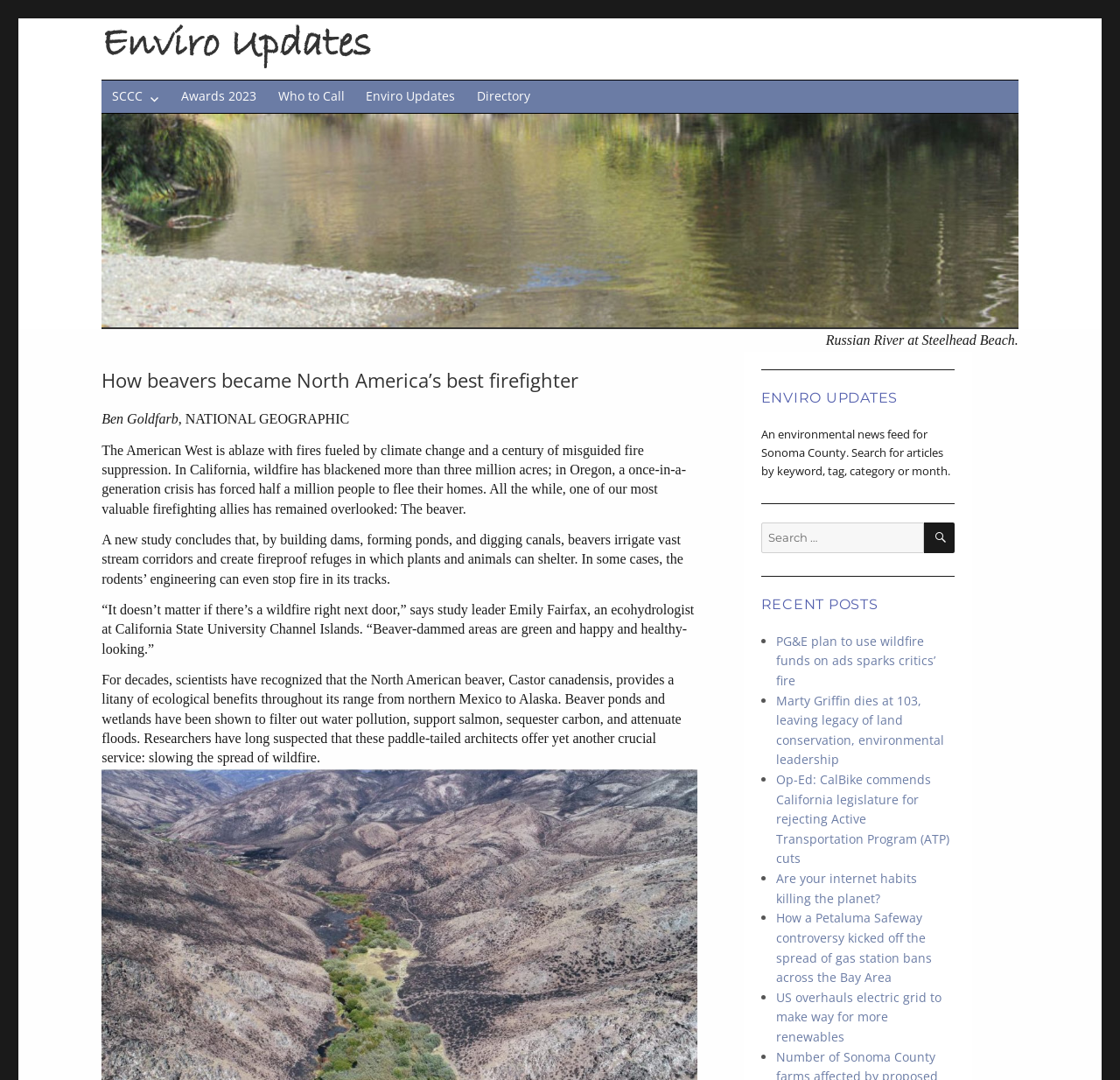Determine the bounding box coordinates for the area that needs to be clicked to fulfill this task: "Read the 'How beavers became North America’s best firefighter' article". The coordinates must be given as four float numbers between 0 and 1, i.e., [left, top, right, bottom].

[0.091, 0.337, 0.623, 0.367]